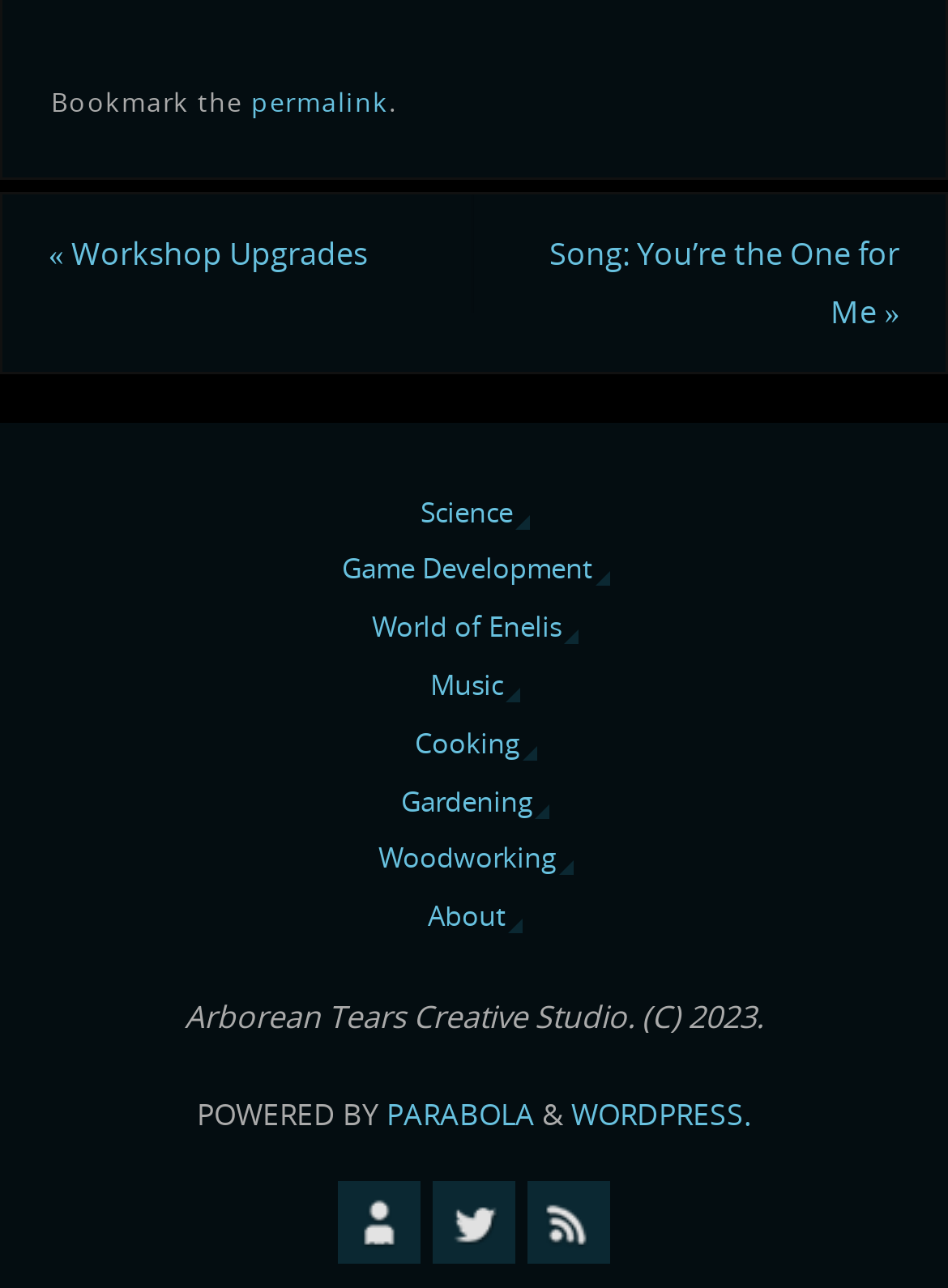Identify the bounding box coordinates for the element you need to click to achieve the following task: "Visit the Science page". The coordinates must be four float values ranging from 0 to 1, formatted as [left, top, right, bottom].

[0.444, 0.371, 0.559, 0.41]